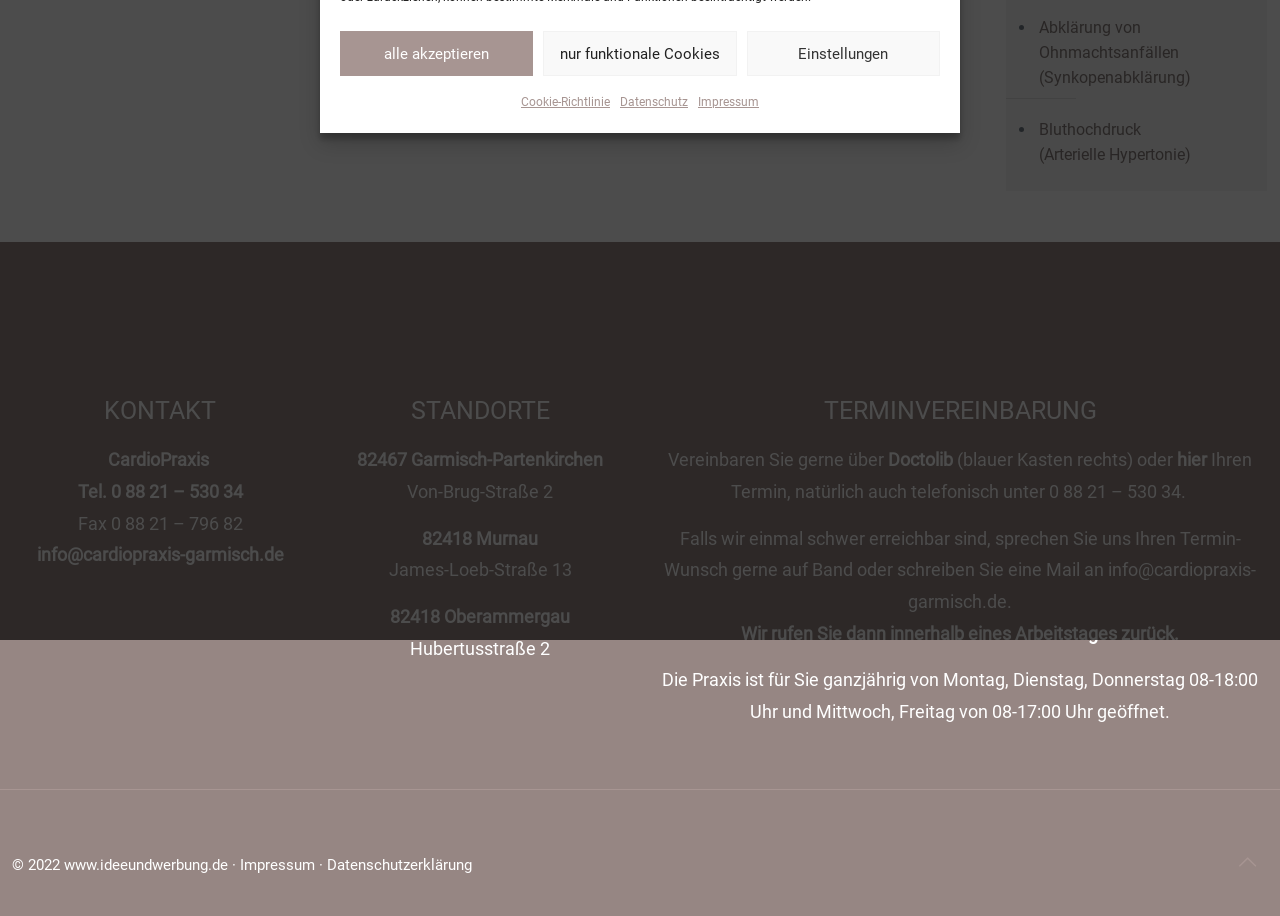Using the element description: "info@cardiopraxis-garmisch.de", determine the bounding box coordinates for the specified UI element. The coordinates should be four float numbers between 0 and 1, [left, top, right, bottom].

[0.029, 0.595, 0.221, 0.617]